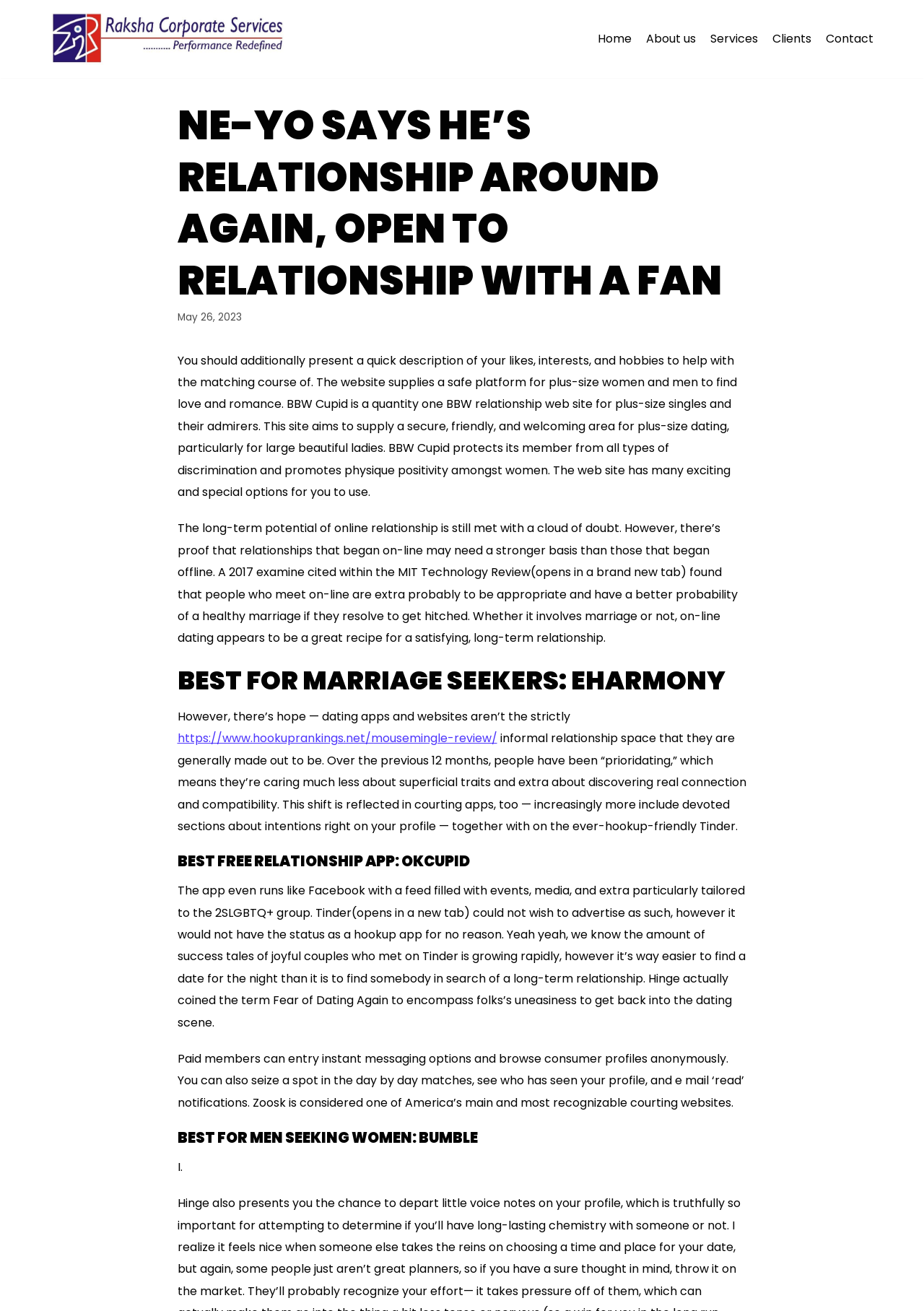Give a concise answer of one word or phrase to the question: 
What is the topic of the article?

Online dating